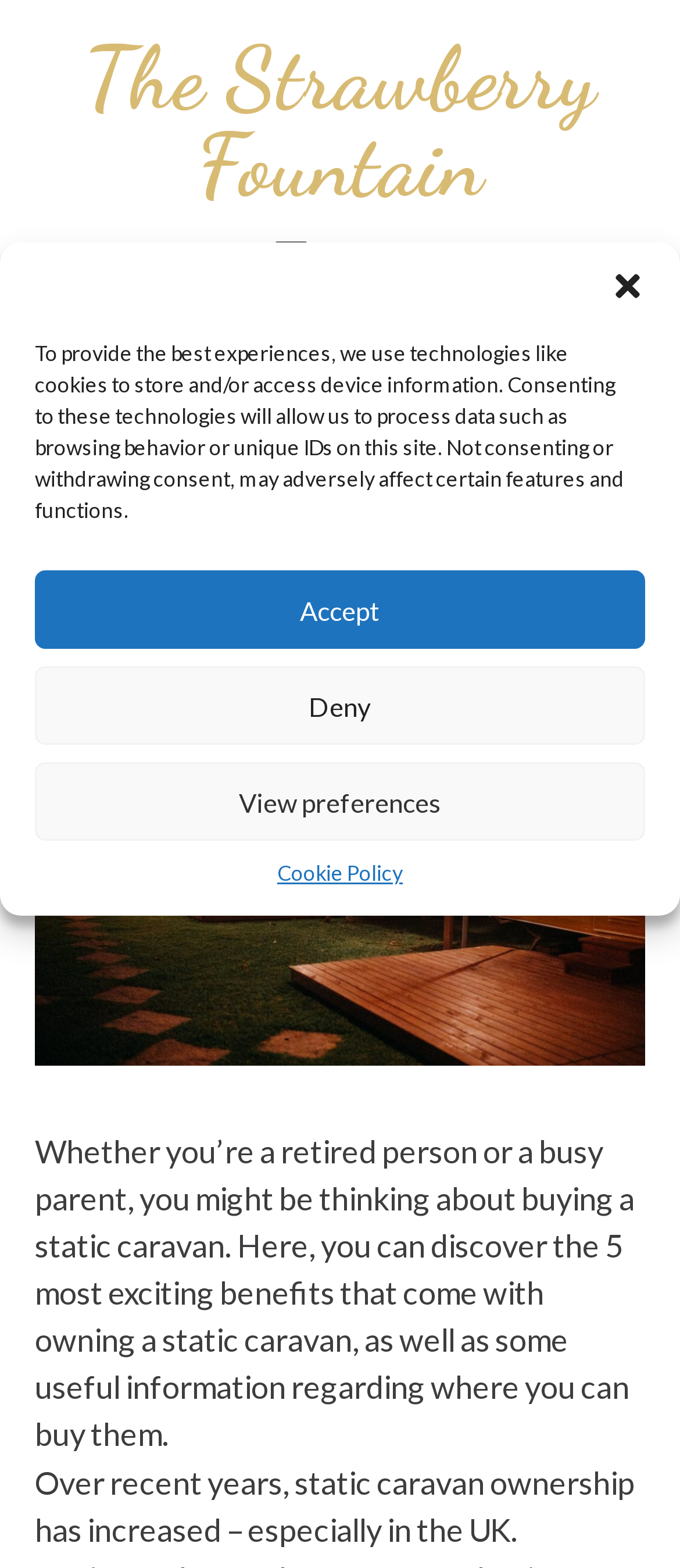Please locate and generate the primary heading on this webpage.

5 Exciting Benefits of Owning a Static Caravan  